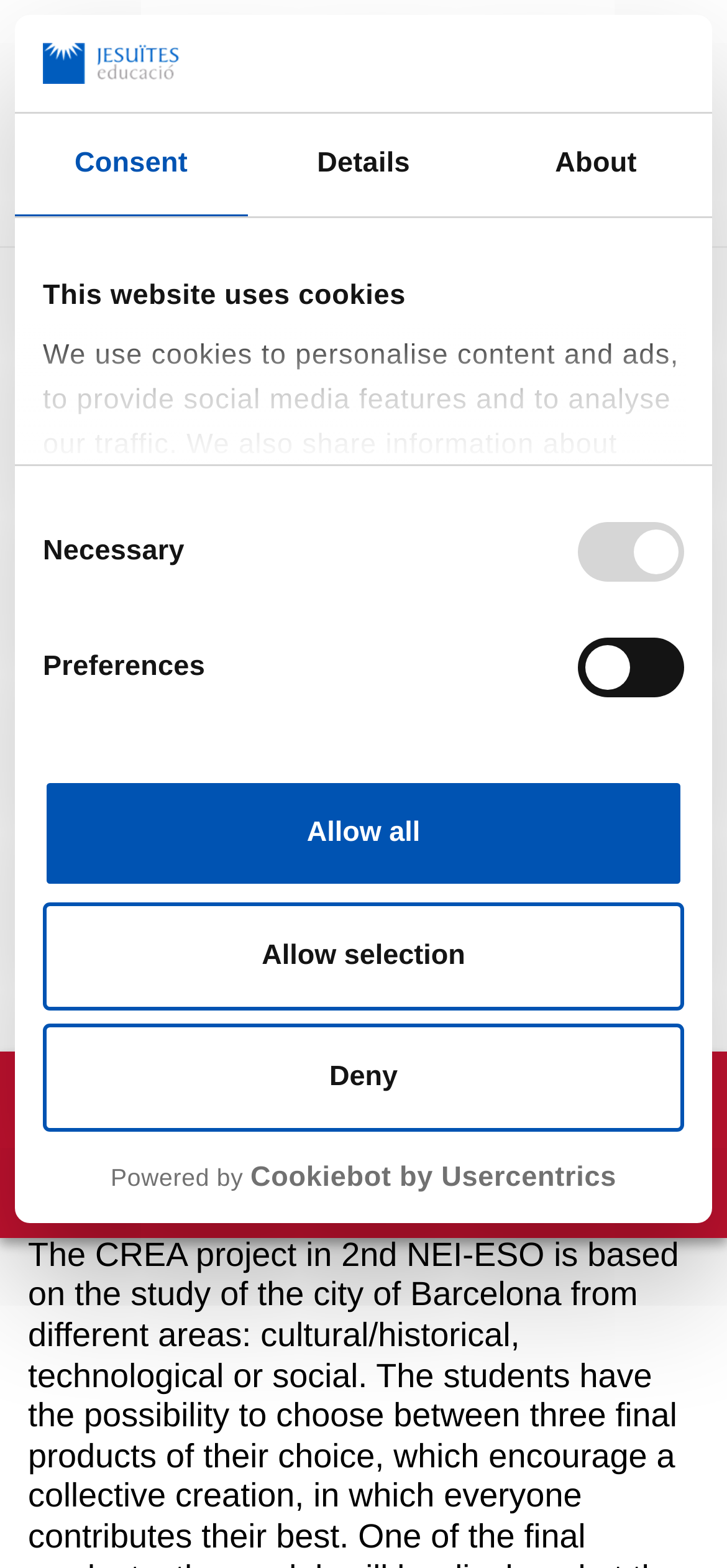Extract the bounding box of the UI element described as: "Allow all".

[0.059, 0.497, 0.941, 0.566]